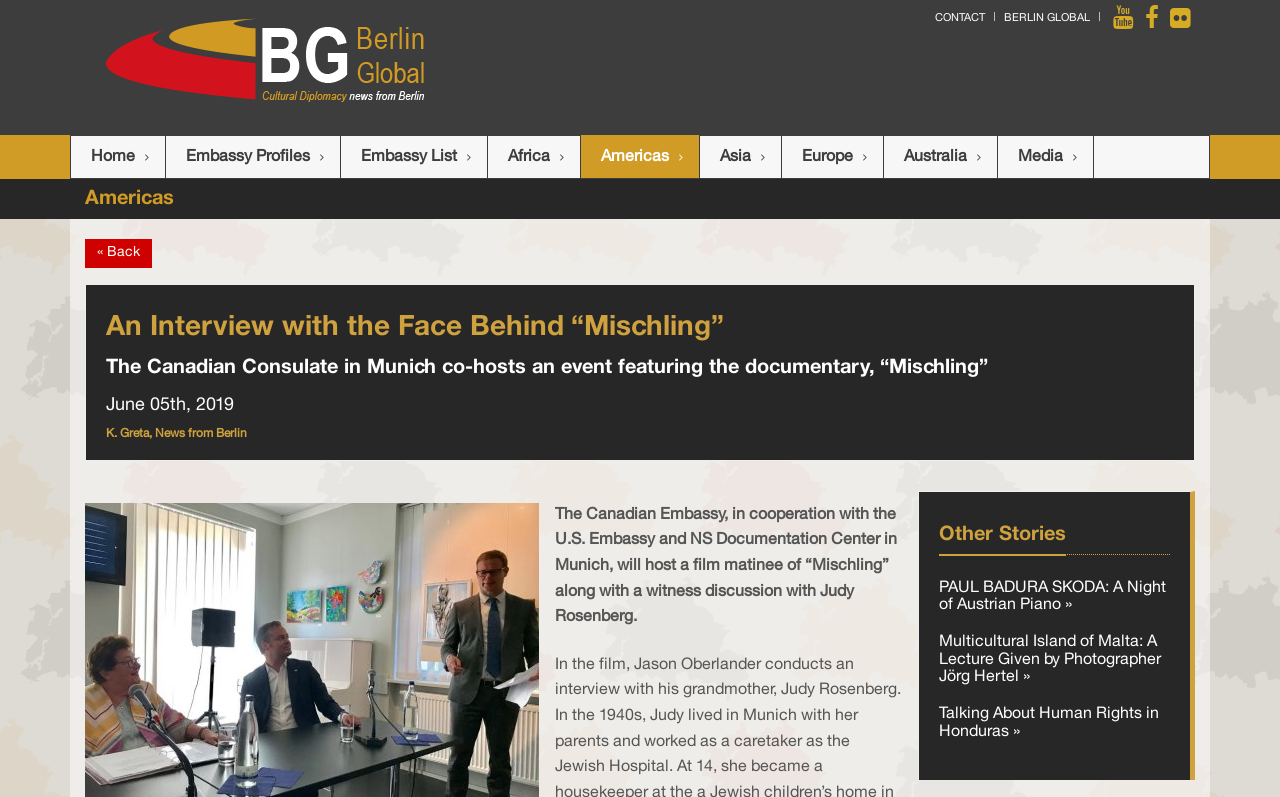Determine the title of the webpage and give its text content.

An Interview with the Face Behind “Mischling”